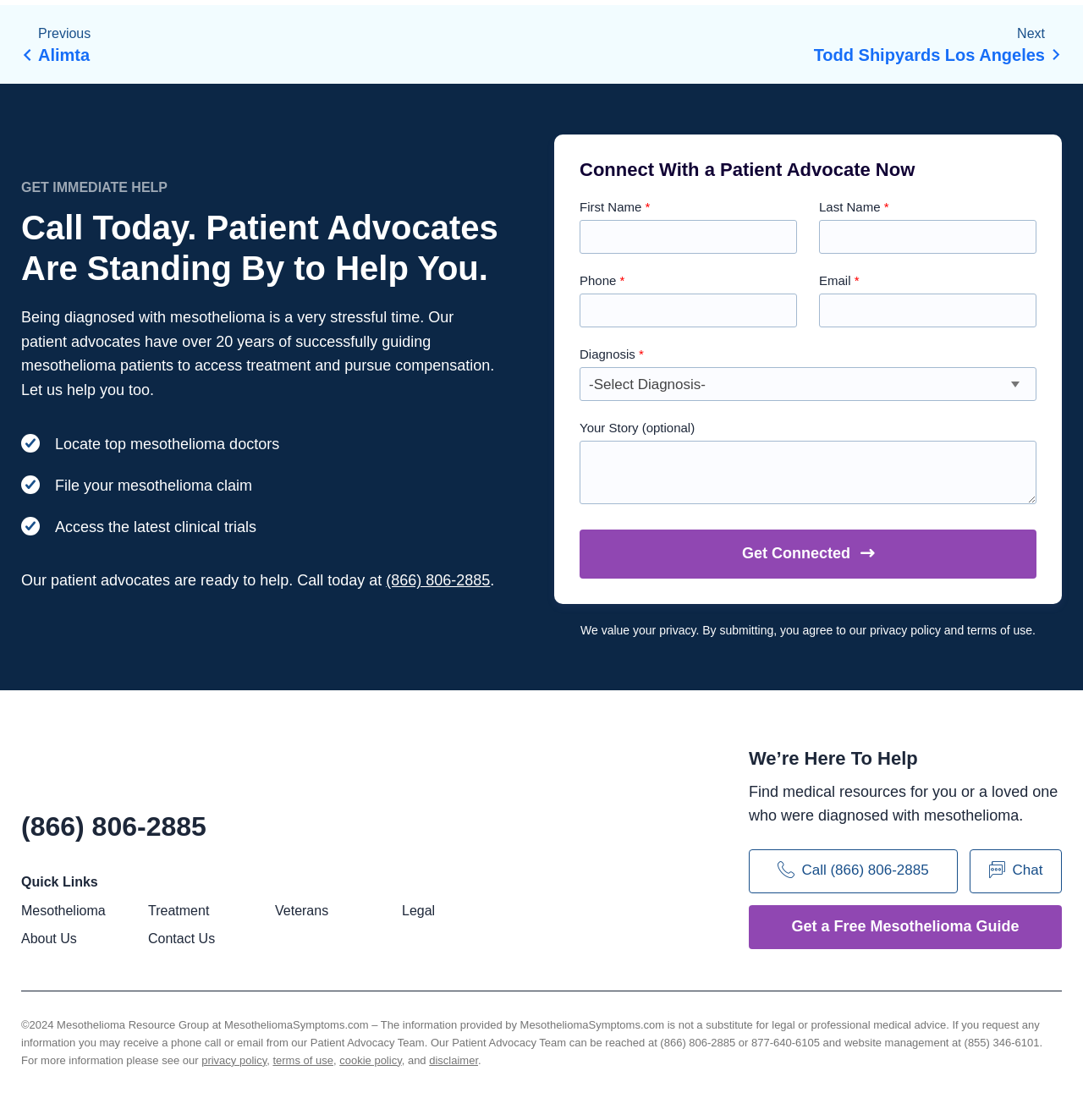Given the element description, predict the bounding box coordinates in the format (top-left x, top-left y, bottom-right x, bottom-right y), using floating point numbers between 0 and 1: Call (866) 806-2885

[0.691, 0.758, 0.884, 0.798]